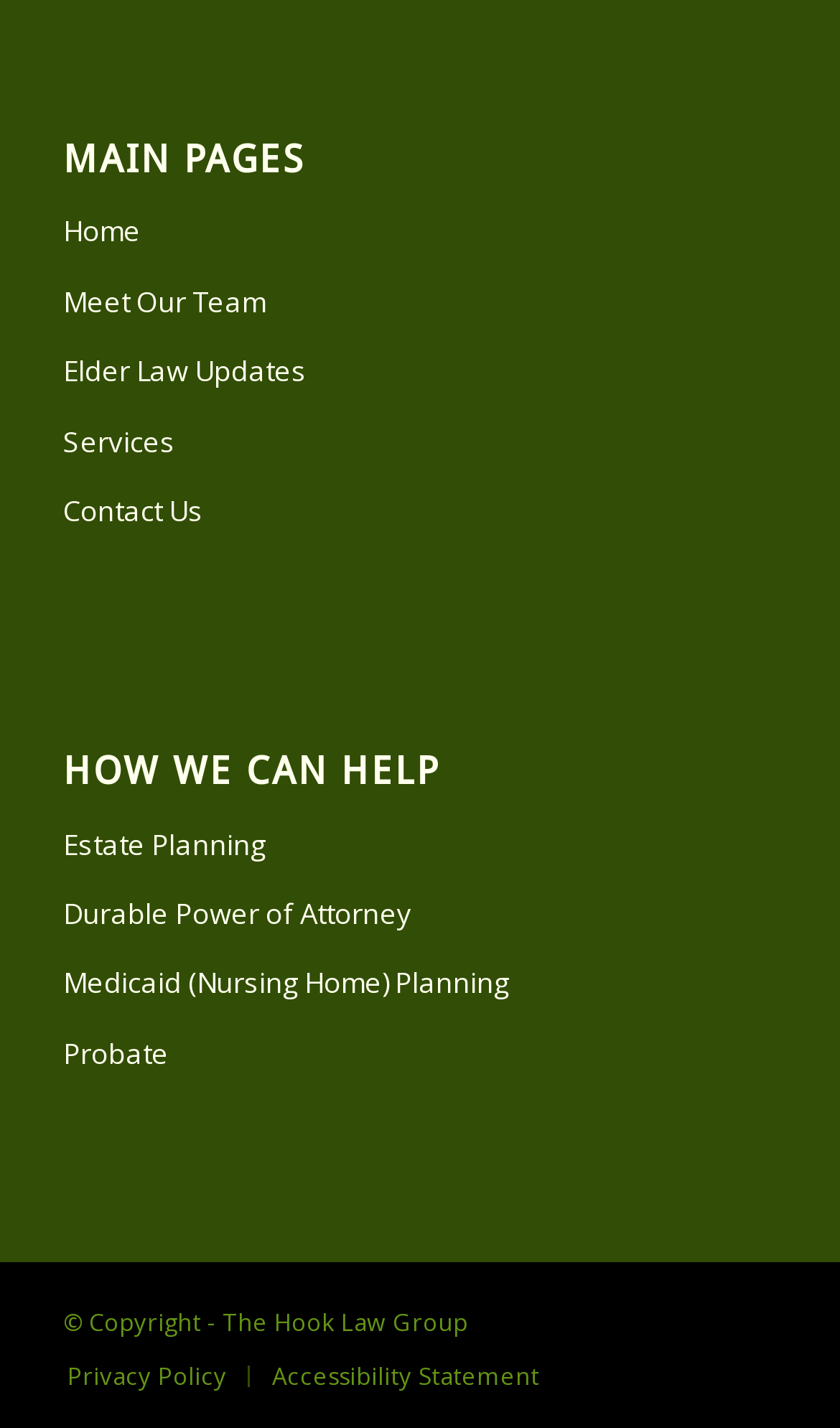Determine the bounding box coordinates of the clickable area required to perform the following instruction: "go to home page". The coordinates should be represented as four float numbers between 0 and 1: [left, top, right, bottom].

[0.075, 0.139, 0.925, 0.188]